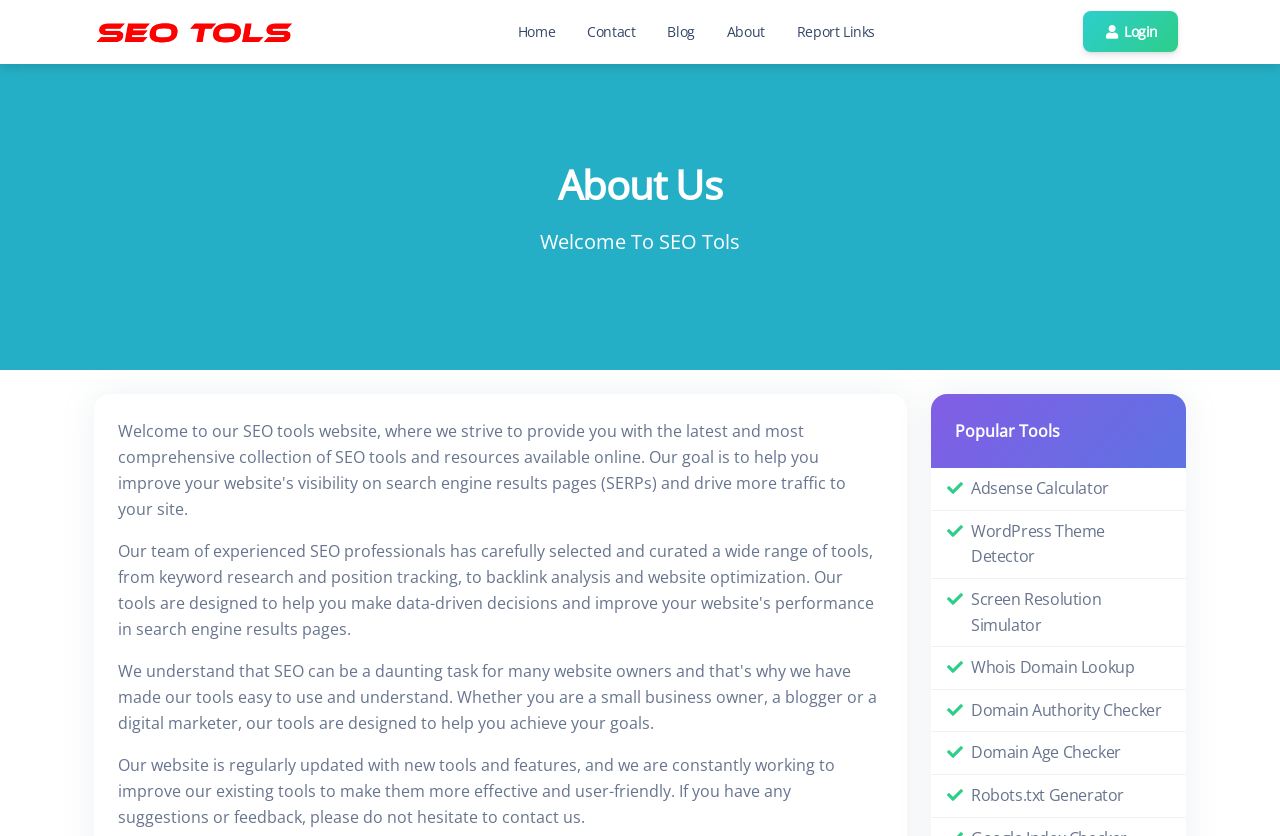Determine the bounding box coordinates of the clickable element to complete this instruction: "check popular tools". Provide the coordinates in the format of four float numbers between 0 and 1, [left, top, right, bottom].

[0.746, 0.5, 0.908, 0.531]